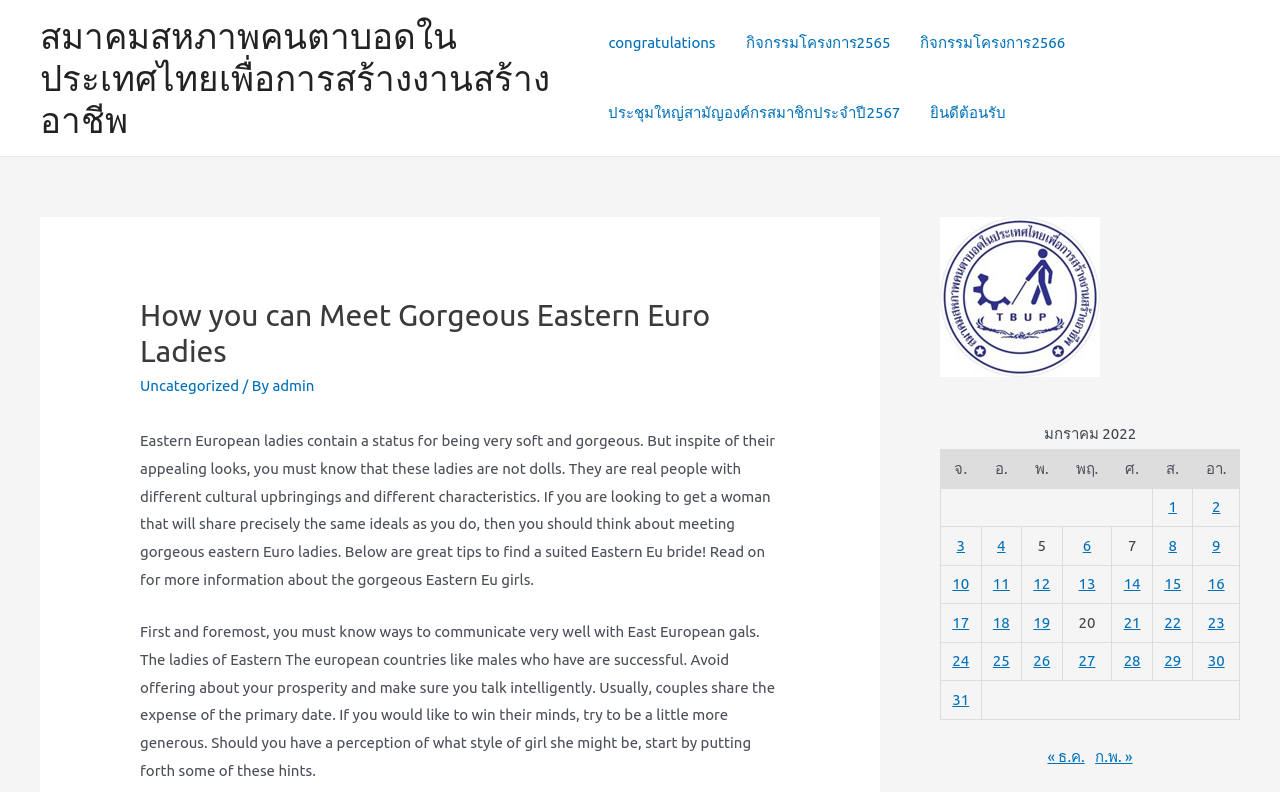What is the topic of the webpage?
Based on the image content, provide your answer in one word or a short phrase.

Meeting Eastern European ladies